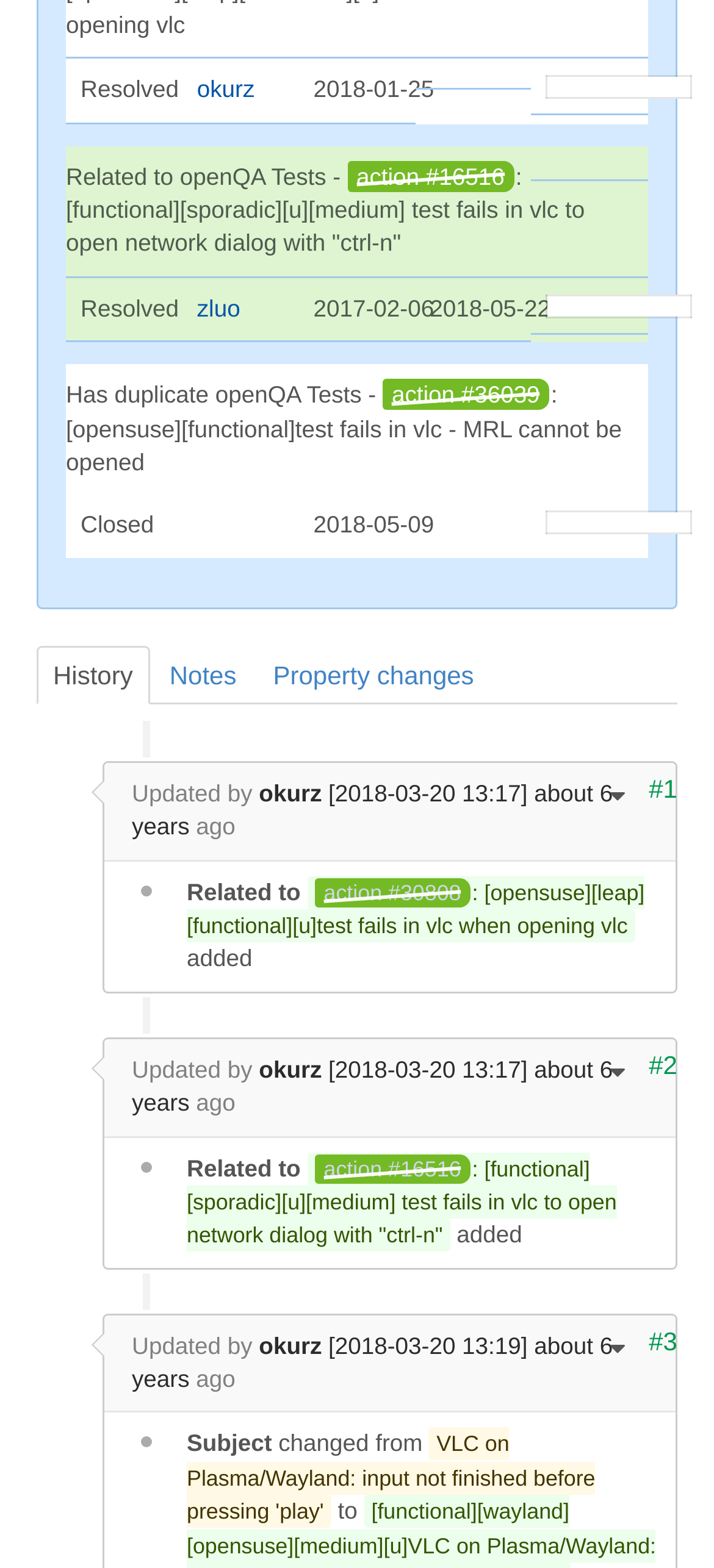Locate the bounding box coordinates of the segment that needs to be clicked to meet this instruction: "Go to the 'Notes' page".

[0.214, 0.412, 0.354, 0.449]